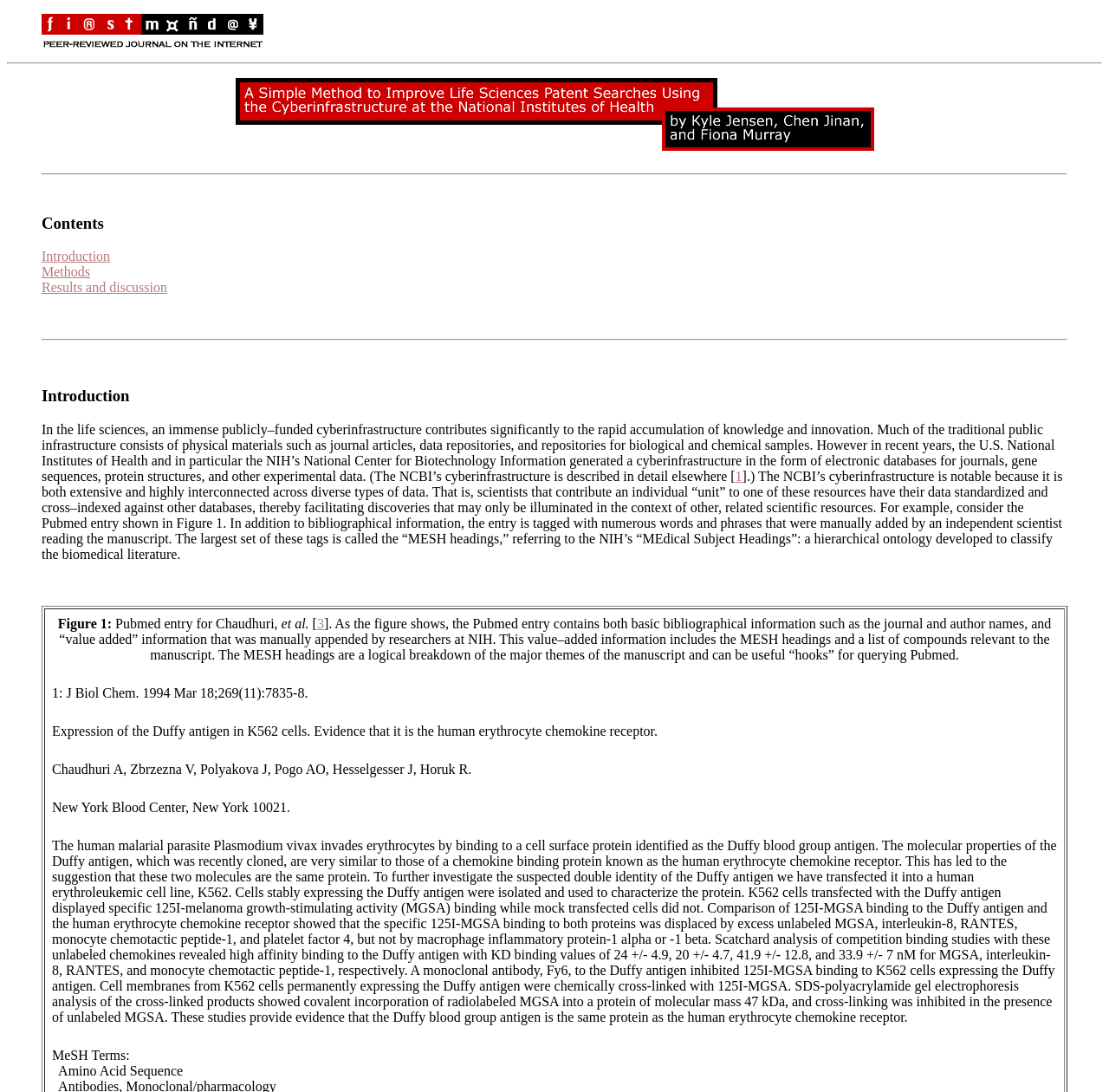What is the function of the Duffy antigen?
Answer the question with detailed information derived from the image.

The webpage explains that the Duffy antigen is a protein that binds to chemokines, and it has been suggested that it is the same protein as the human erythrocyte chemokine receptor.